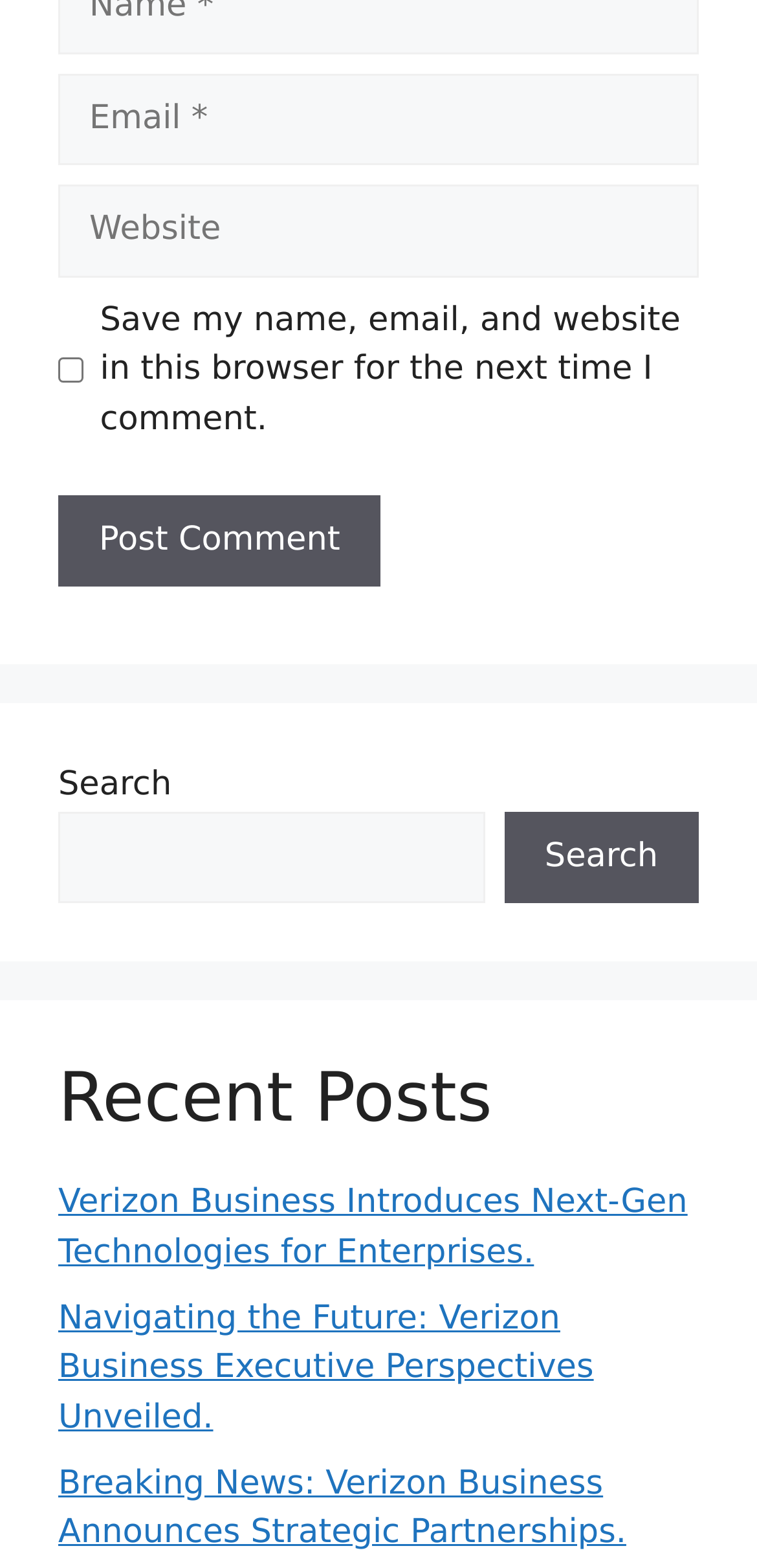Extract the bounding box coordinates of the UI element described: "parent_node: Comment name="url" placeholder="Website"". Provide the coordinates in the format [left, top, right, bottom] with values ranging from 0 to 1.

[0.077, 0.118, 0.923, 0.177]